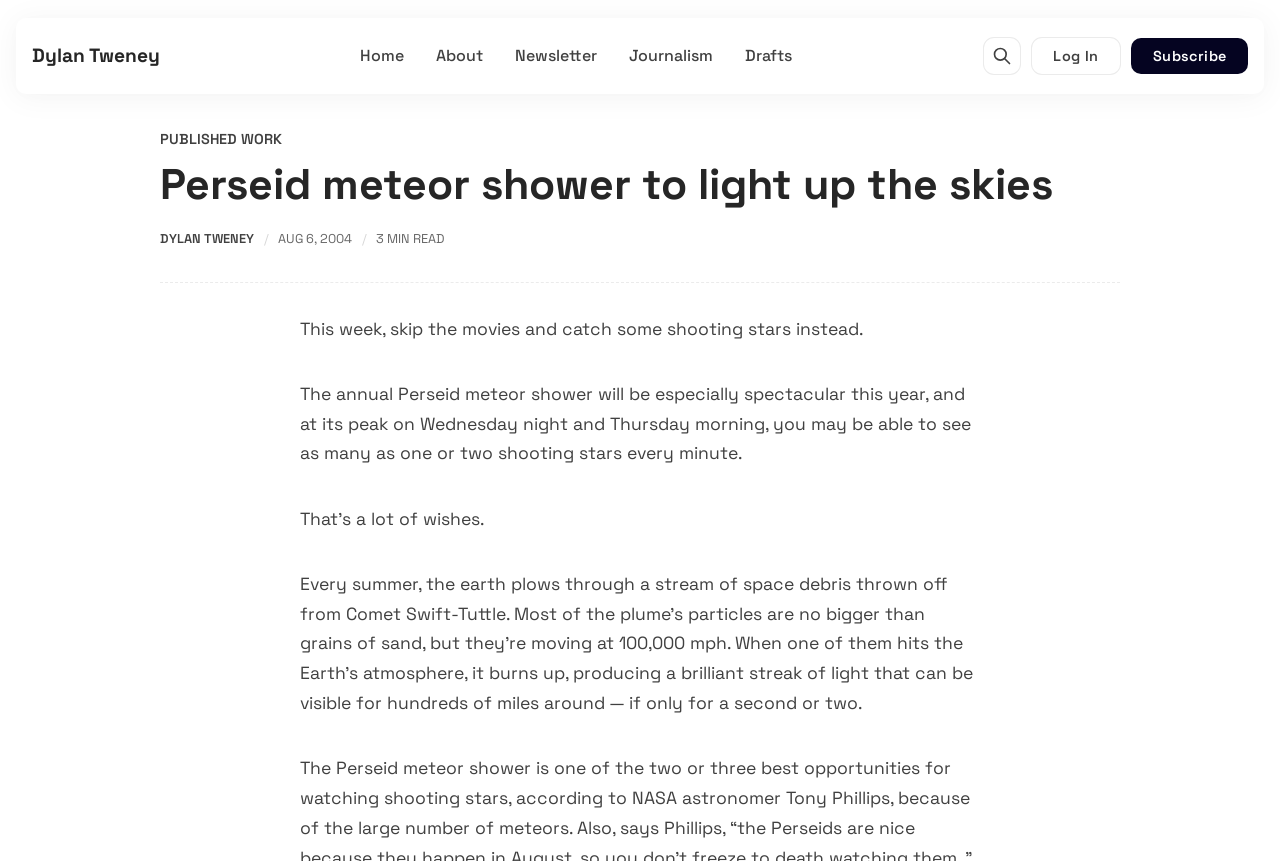Please identify the bounding box coordinates of the element on the webpage that should be clicked to follow this instruction: "Subscribe to the newsletter". The bounding box coordinates should be given as four float numbers between 0 and 1, formatted as [left, top, right, bottom].

[0.884, 0.044, 0.975, 0.086]